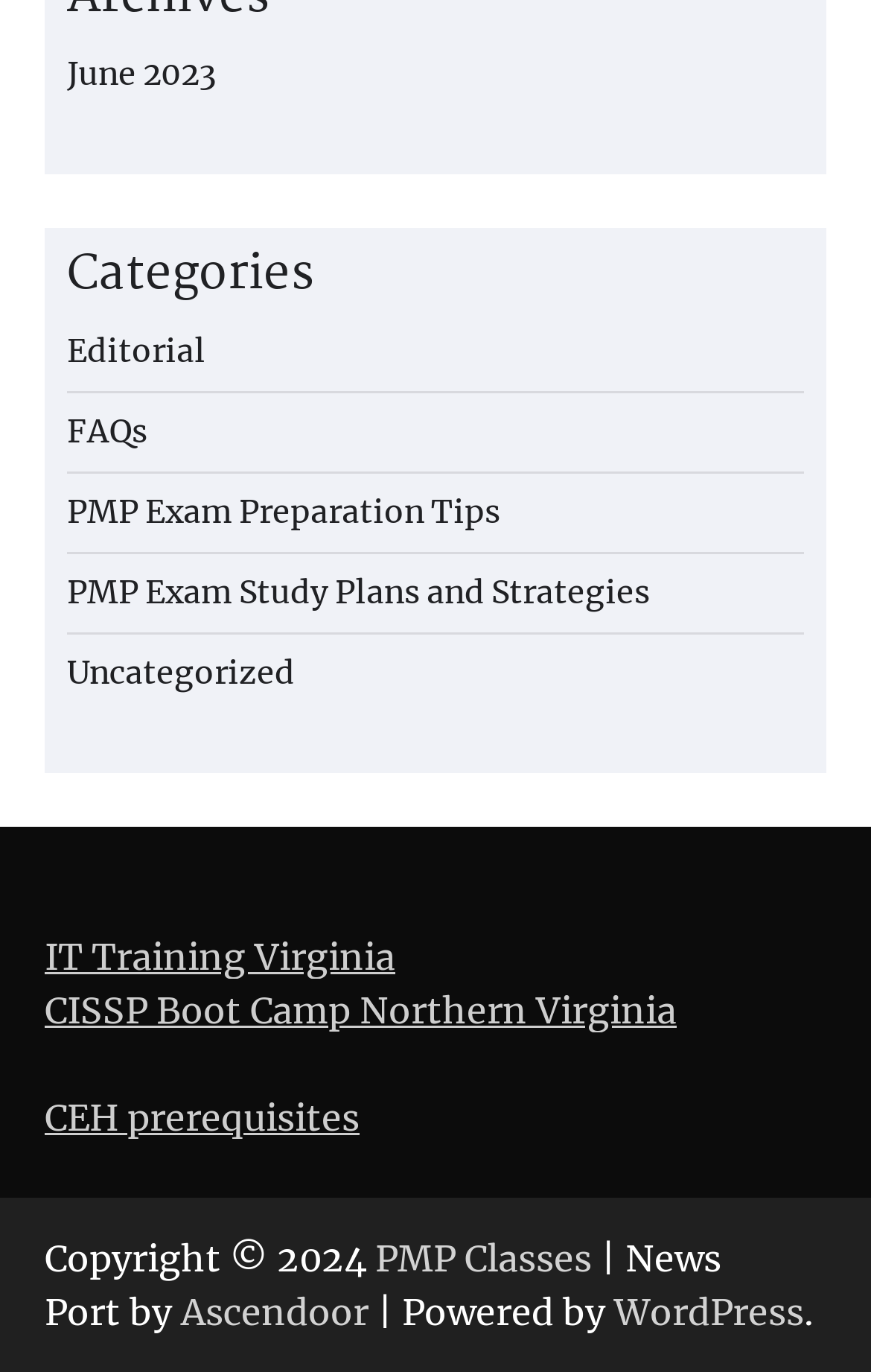Please identify the bounding box coordinates of the area that needs to be clicked to fulfill the following instruction: "Learn how to remove unwanted objects from your iPhone photos."

None